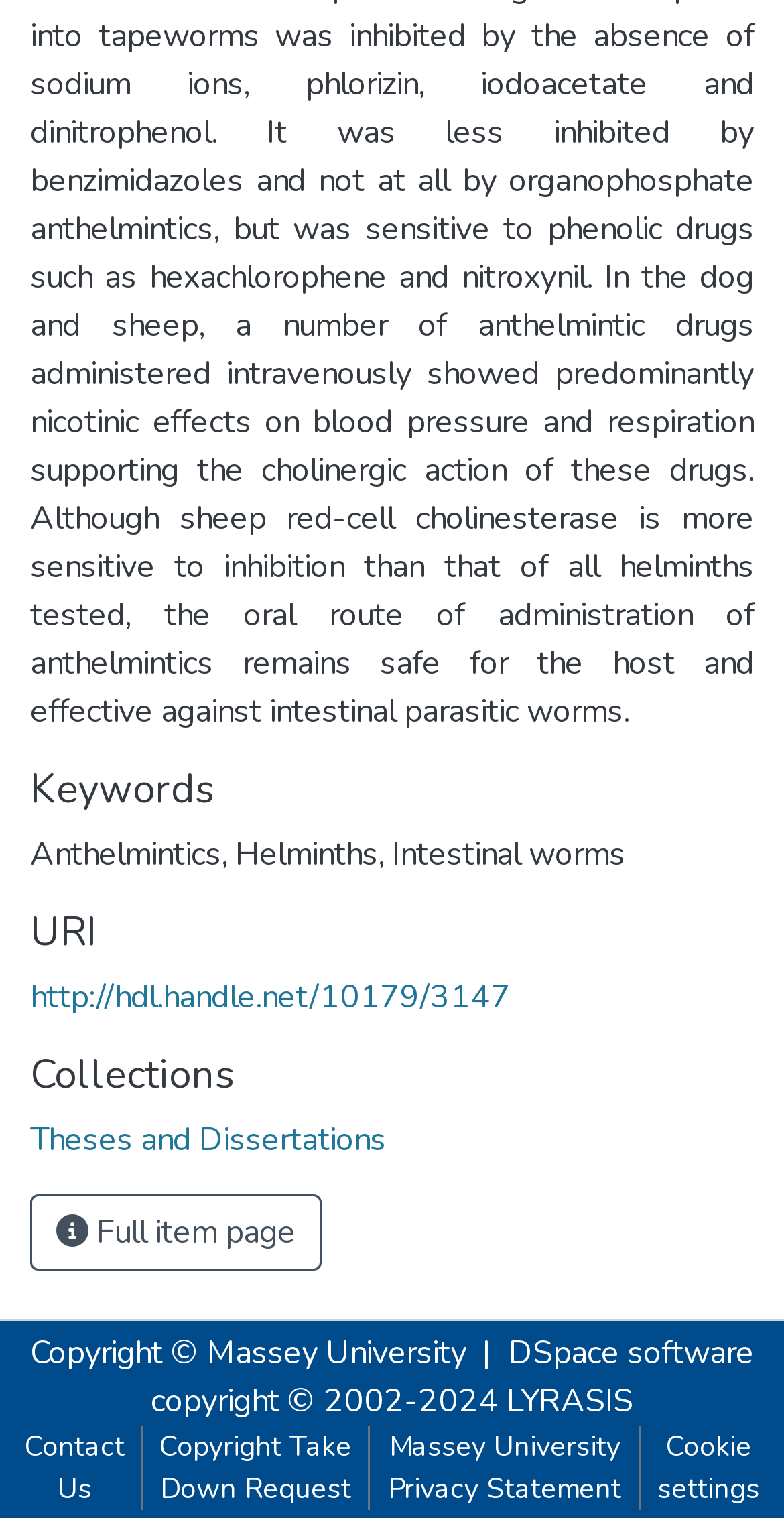What is the first keyword listed?
Using the details shown in the screenshot, provide a comprehensive answer to the question.

The first keyword listed is 'Anthelmintics' which is a StaticText element located at the top of the webpage with a bounding box coordinate of [0.038, 0.549, 0.282, 0.578].